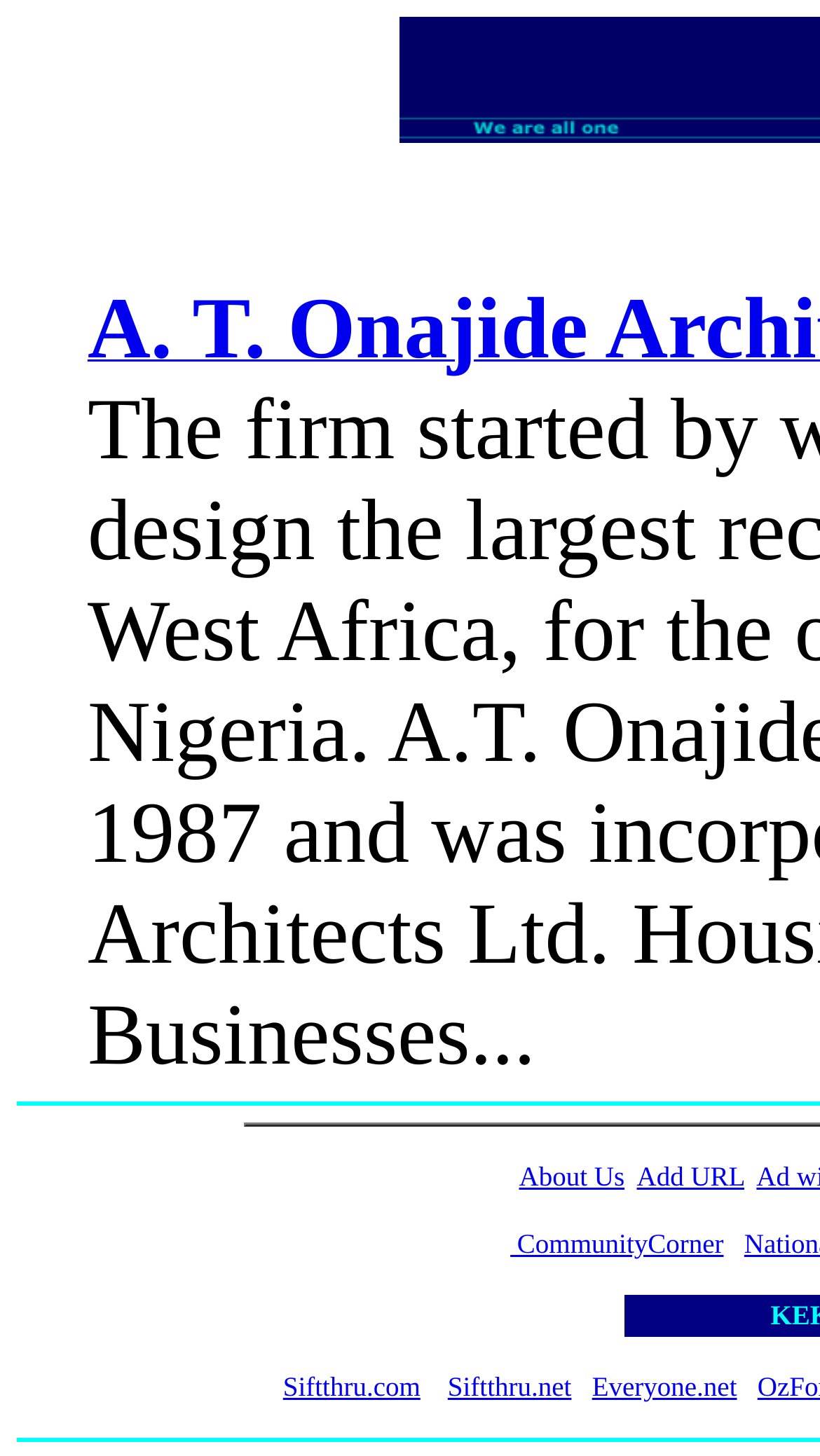How many columns are there in the top table?
Please respond to the question thoroughly and include all relevant details.

By analyzing the bounding box coordinates of the LayoutTableCell elements, I determined that there are two columns in the top table, with the first column having a width of 0.045 and the second column having a width of 0.107.